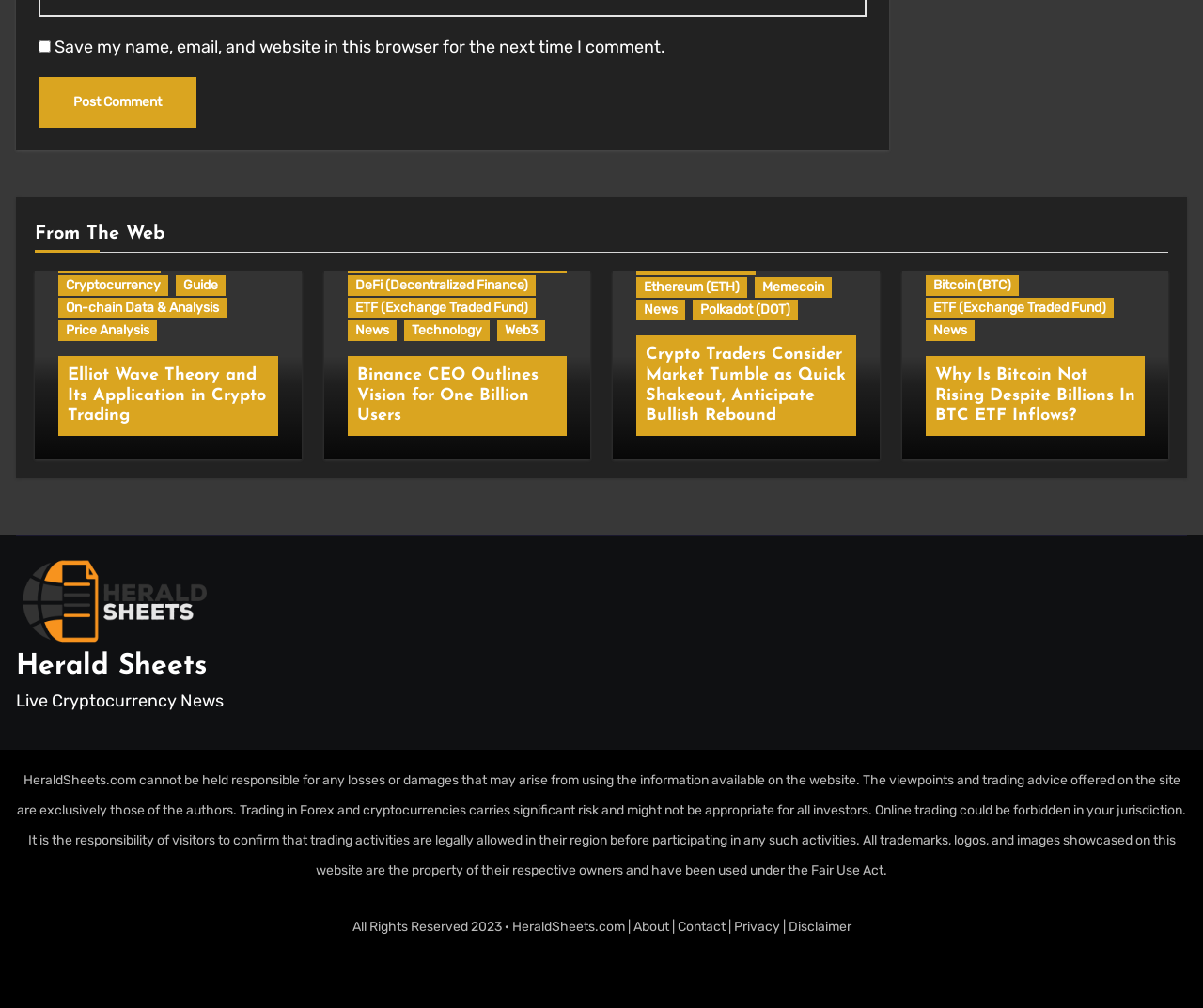Please find the bounding box coordinates for the clickable element needed to perform this instruction: "Click on the 'Share' button".

None